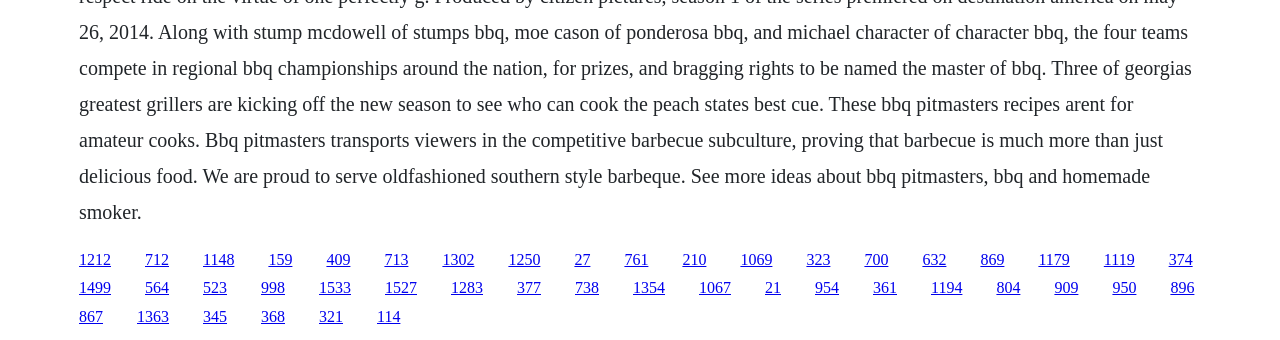Can you specify the bounding box coordinates for the region that should be clicked to fulfill this instruction: "click the link at the bottom".

[0.062, 0.906, 0.08, 0.956]